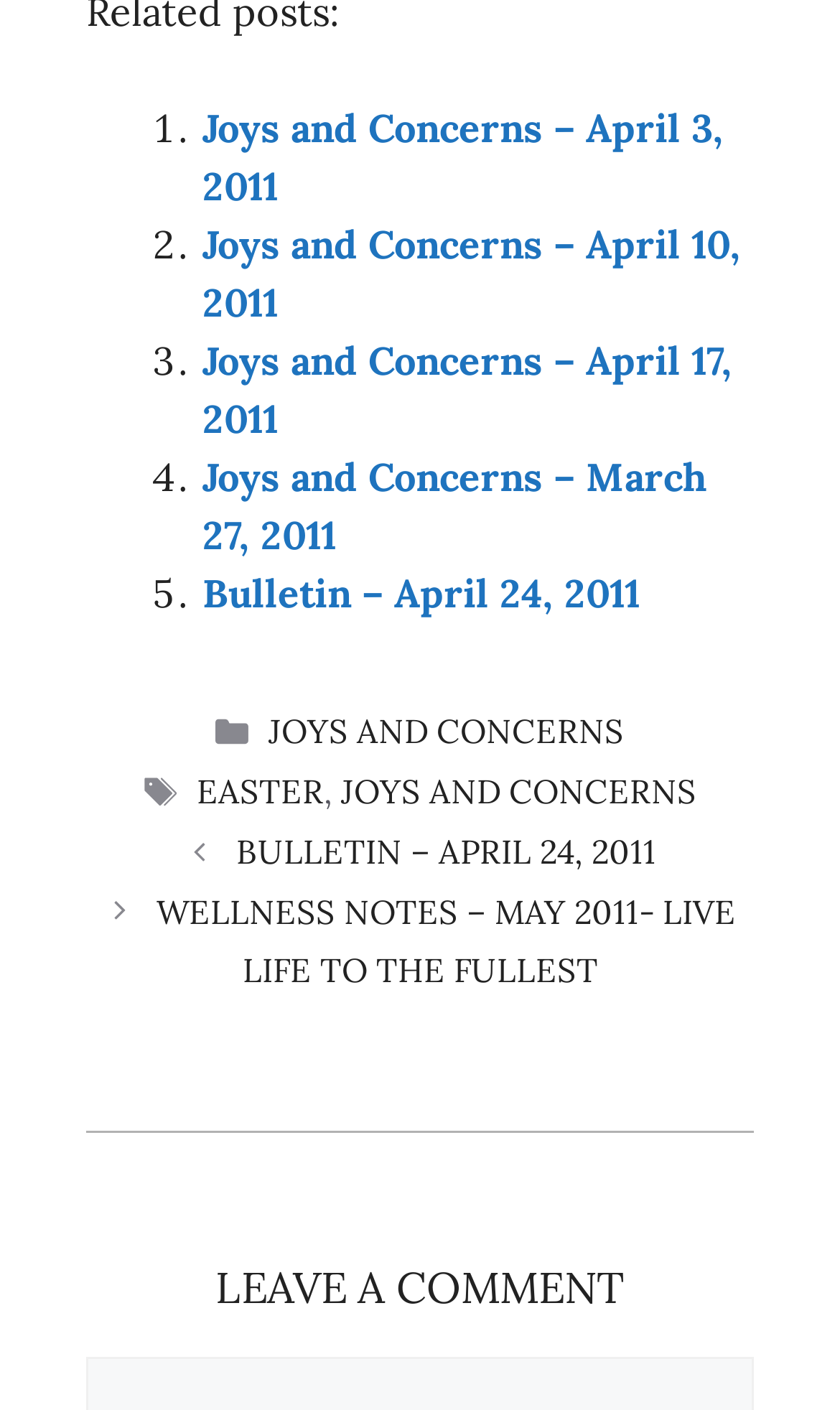Kindly determine the bounding box coordinates for the clickable area to achieve the given instruction: "Click on 'Posts'".

[0.103, 0.583, 0.897, 0.71]